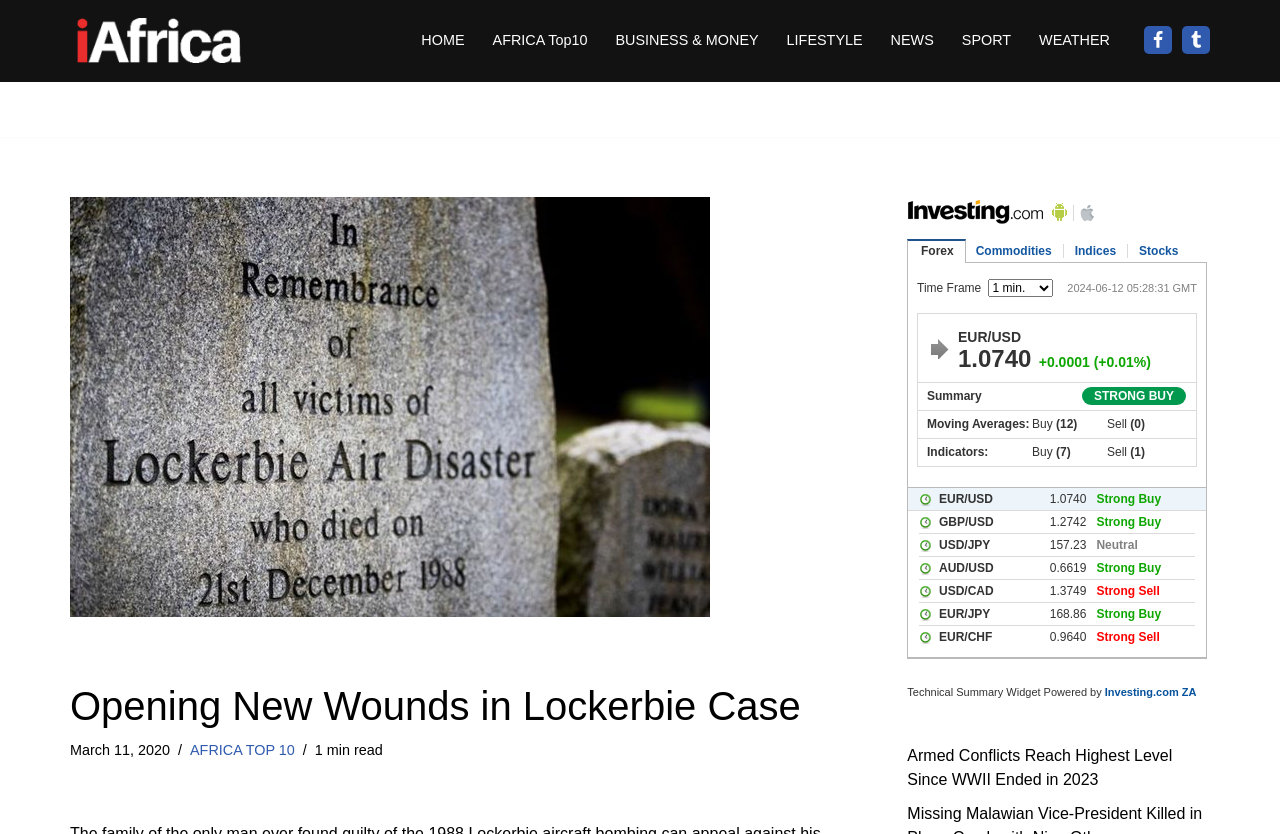Can you find the bounding box coordinates for the element to click on to achieve the instruction: "read article about armed conflicts"?

[0.709, 0.895, 0.916, 0.944]